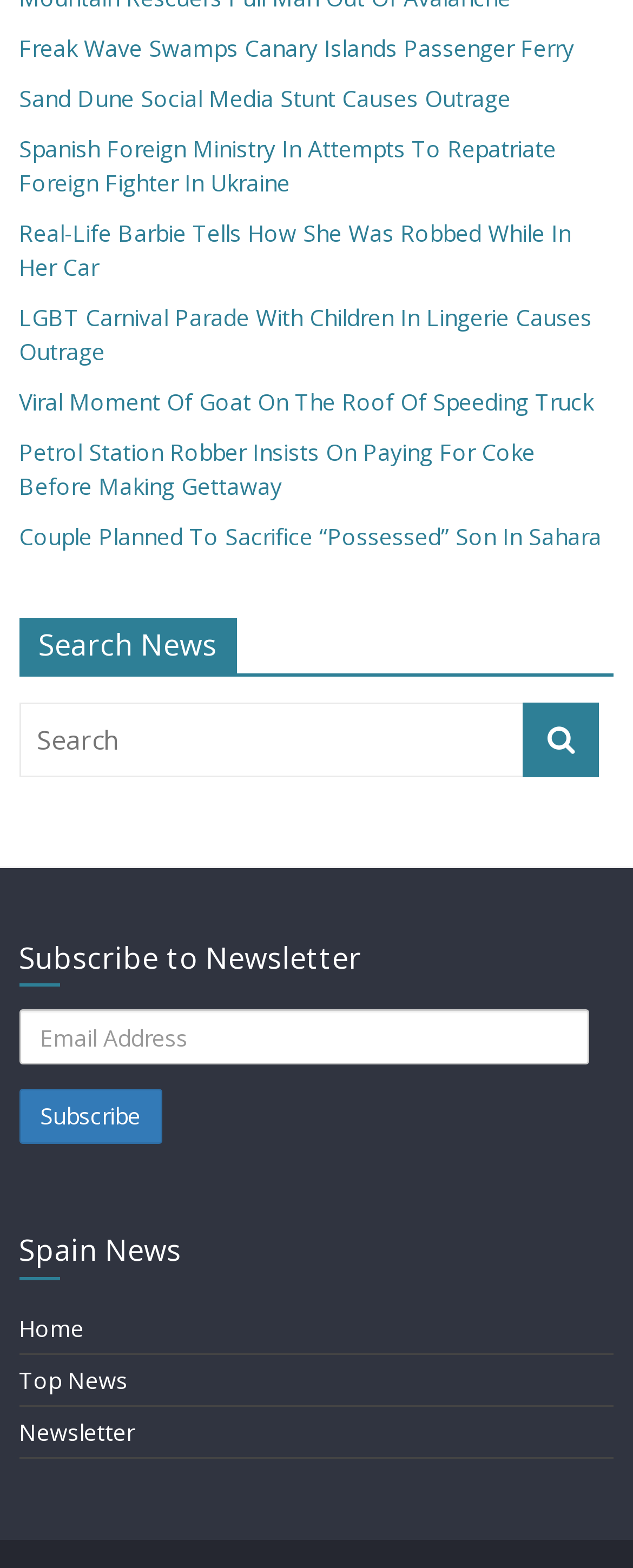Identify the bounding box coordinates necessary to click and complete the given instruction: "Read Spain News".

[0.03, 0.787, 0.97, 0.815]